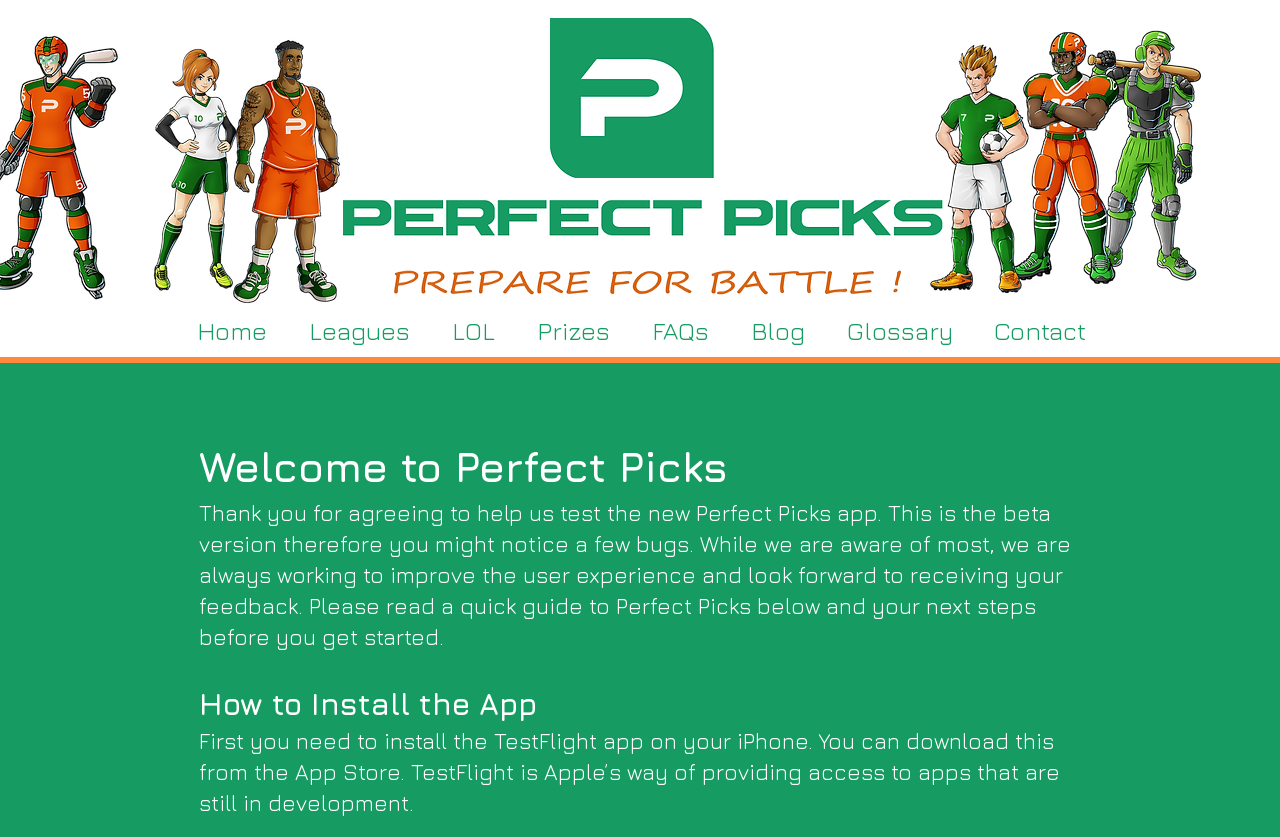Based on the image, provide a detailed and complete answer to the question: 
What is the main purpose of the Perfect Picks app?

Based on the webpage, it appears that the Perfect Picks app is in its beta version and is being tested. The user is thanked for agreeing to help test the app, and there is a mention of providing feedback to improve the user experience.